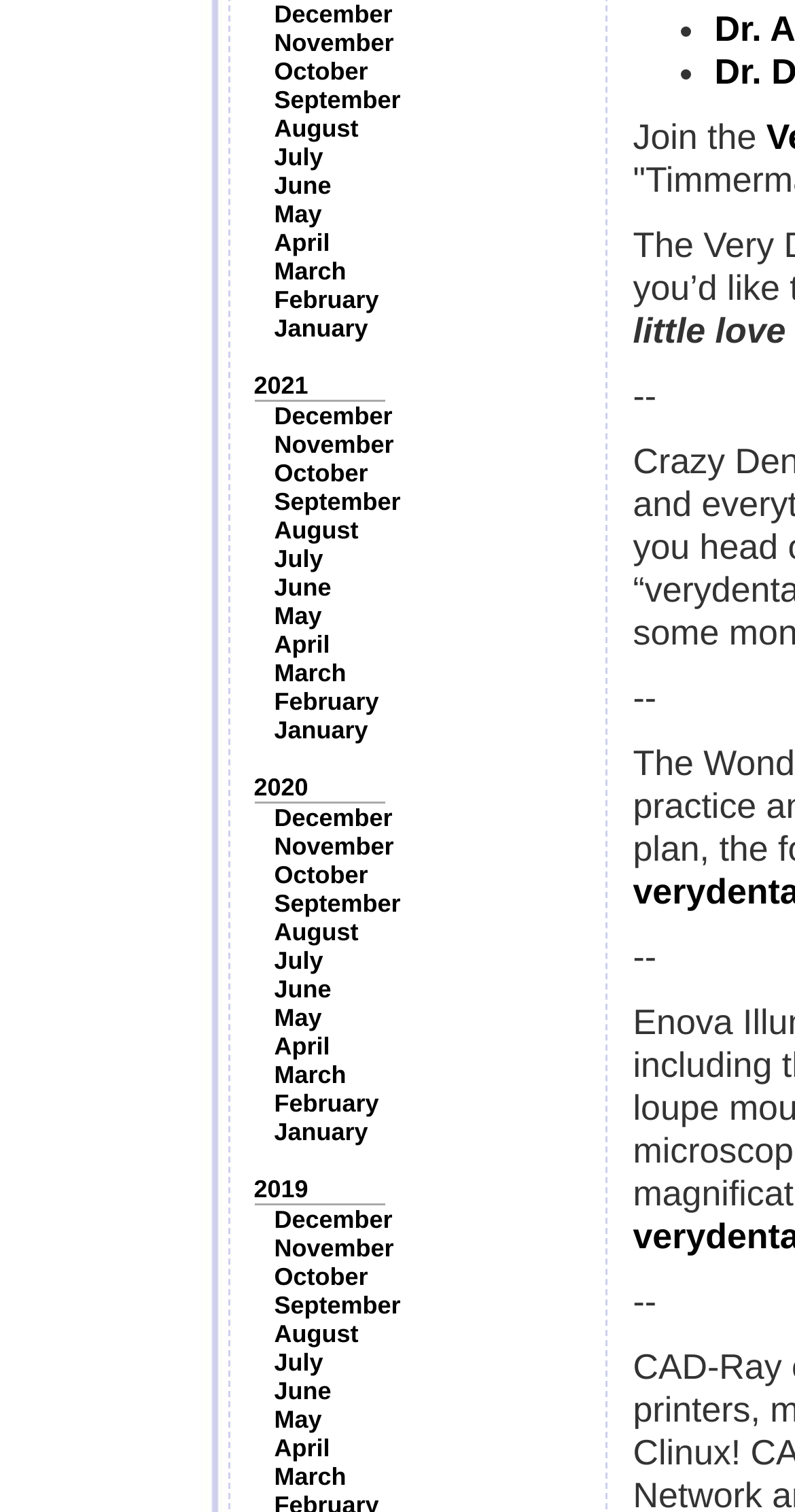Could you locate the bounding box coordinates for the section that should be clicked to accomplish this task: "Click on Join the".

[0.796, 0.077, 0.964, 0.104]